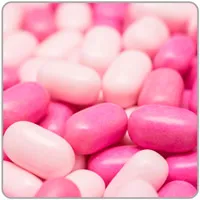Generate an elaborate caption that includes all aspects of the image.

The image showcases a colorful assortment of confectionery items, primarily consisting of oval-shaped candies in shades of pink and white. The candies vary slightly in size and are arranged closely together, creating a vibrant and appealing texture. This visual represents the results of coating processes that can be achieved through the use of specialized rotary coating pans, such as the Carugil CTG models. These pans are particularly designed for producing perfectly shaped pieces, making them ideal for confectionery and pharmaceutical applications. The versatility and efficiency of these coating pans allow for high production rates, ensuring optimal results in minimal time.